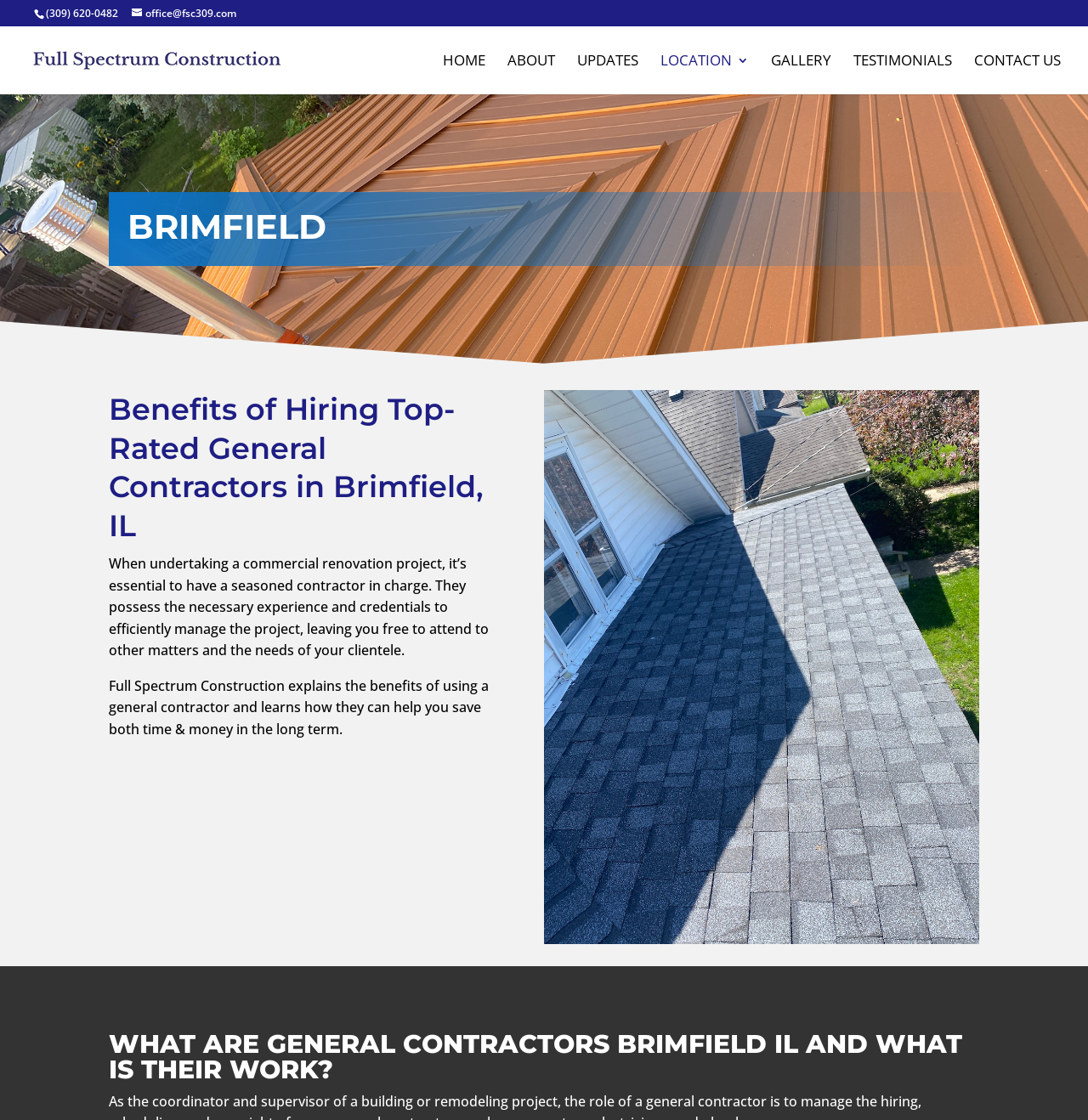Identify the bounding box coordinates necessary to click and complete the given instruction: "Call the phone number".

[0.042, 0.005, 0.109, 0.018]